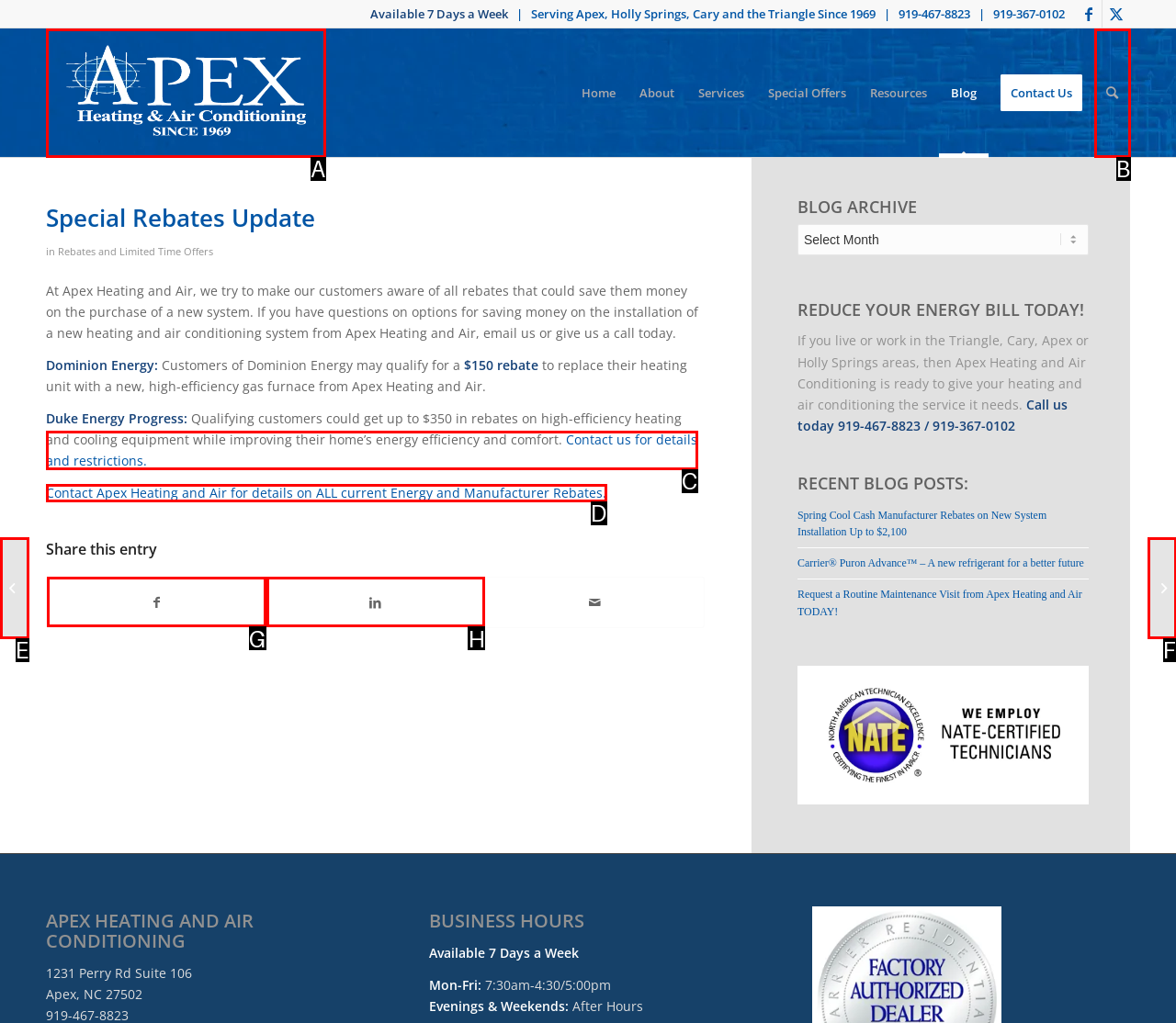From the given choices, indicate the option that best matches: Fall Carrier Cool Cash Rebates!
State the letter of the chosen option directly.

F